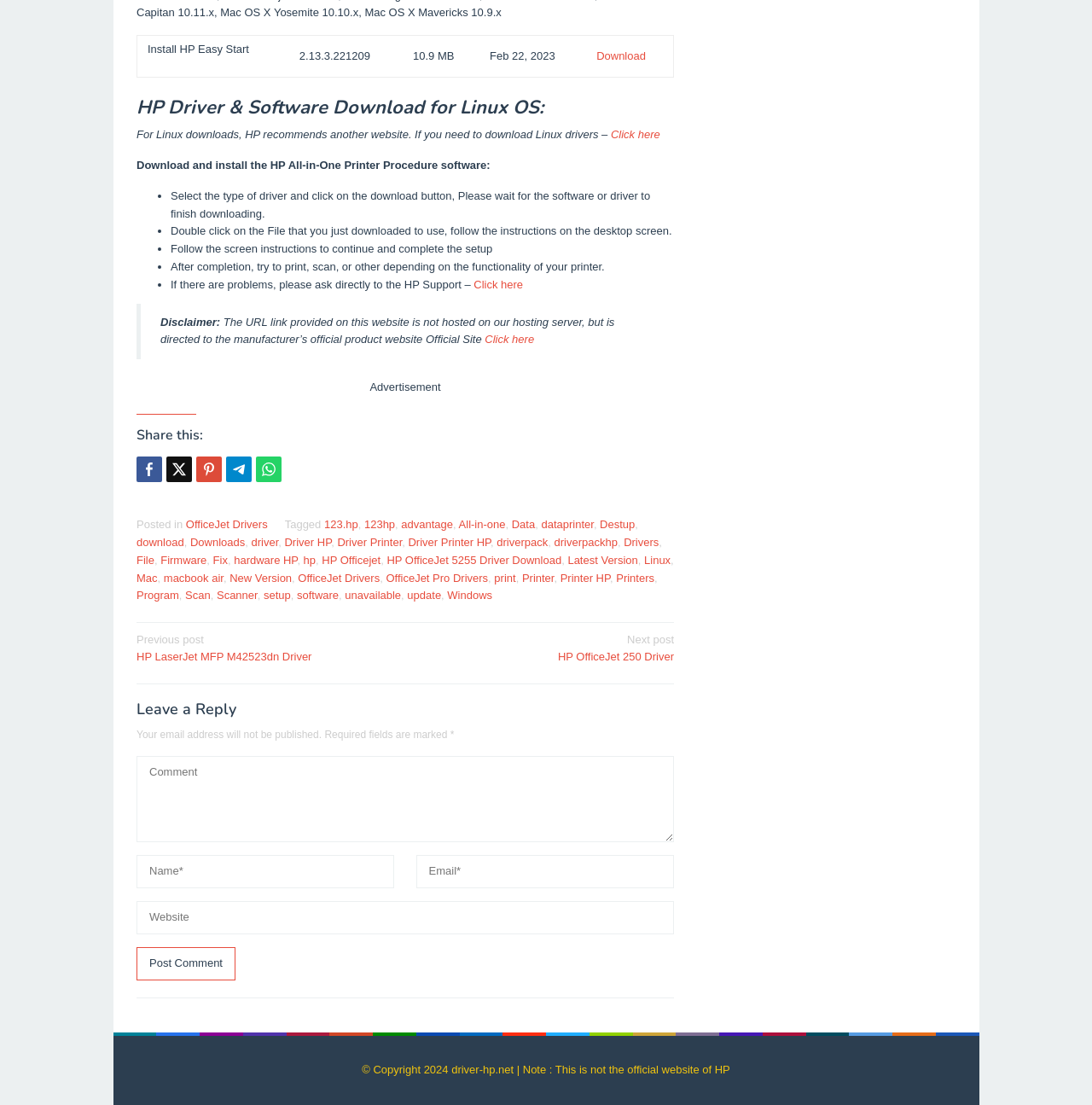Please reply to the following question with a single word or a short phrase:
What is the size of the HP Easy Start software?

10.9 MB